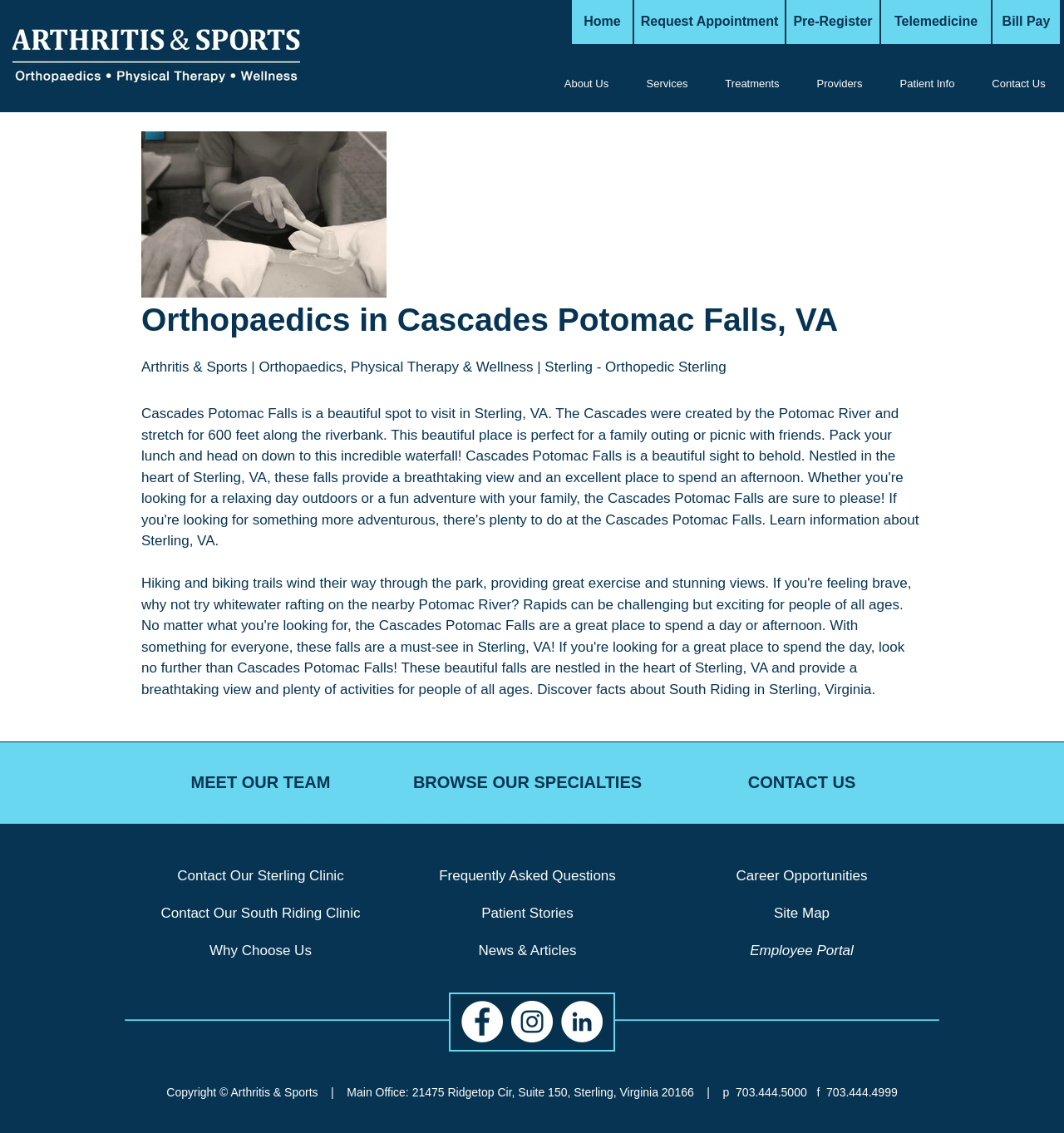Locate the bounding box coordinates of the UI element described by: "Contact Our Sterling Clinic". The bounding box coordinates should consist of four float numbers between 0 and 1, i.e., [left, top, right, bottom].

[0.167, 0.766, 0.323, 0.78]